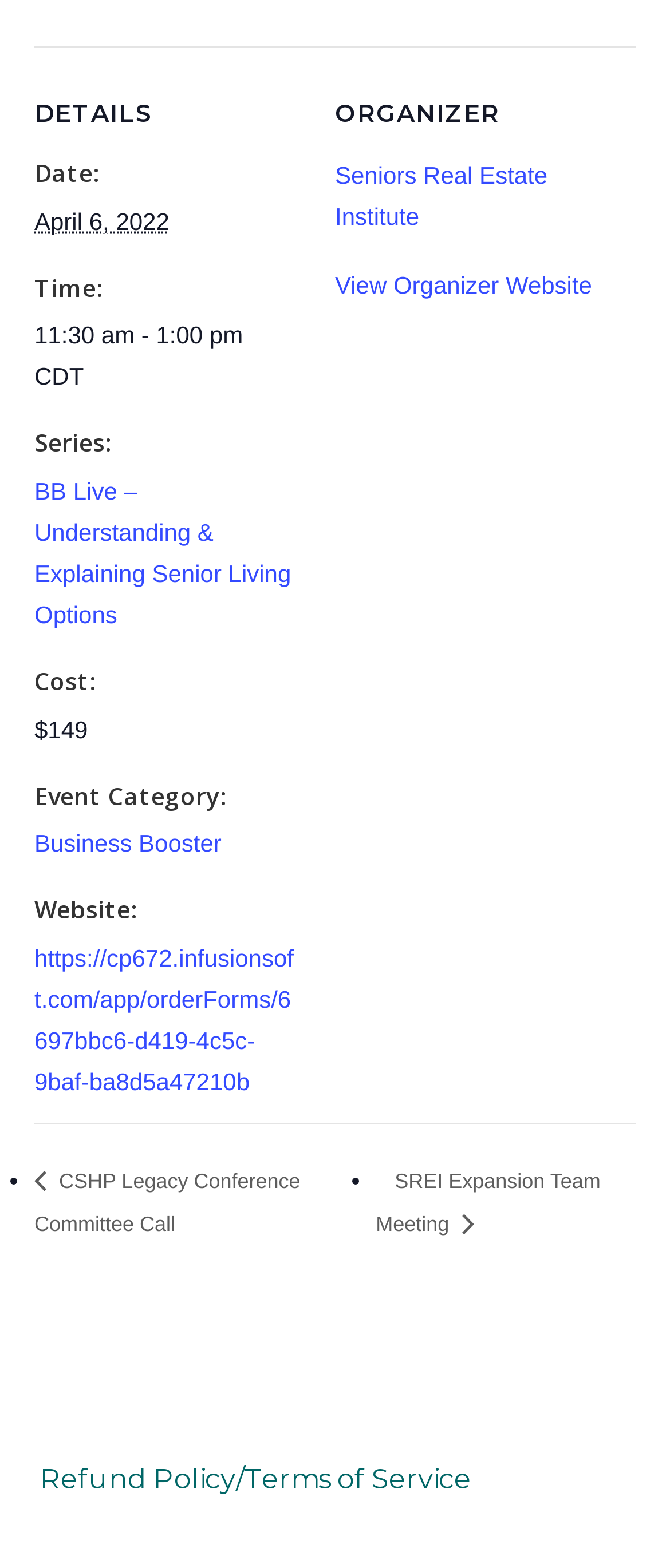Identify the bounding box coordinates for the region to click in order to carry out this instruction: "view event details". Provide the coordinates using four float numbers between 0 and 1, formatted as [left, top, right, bottom].

[0.051, 0.055, 0.438, 0.09]